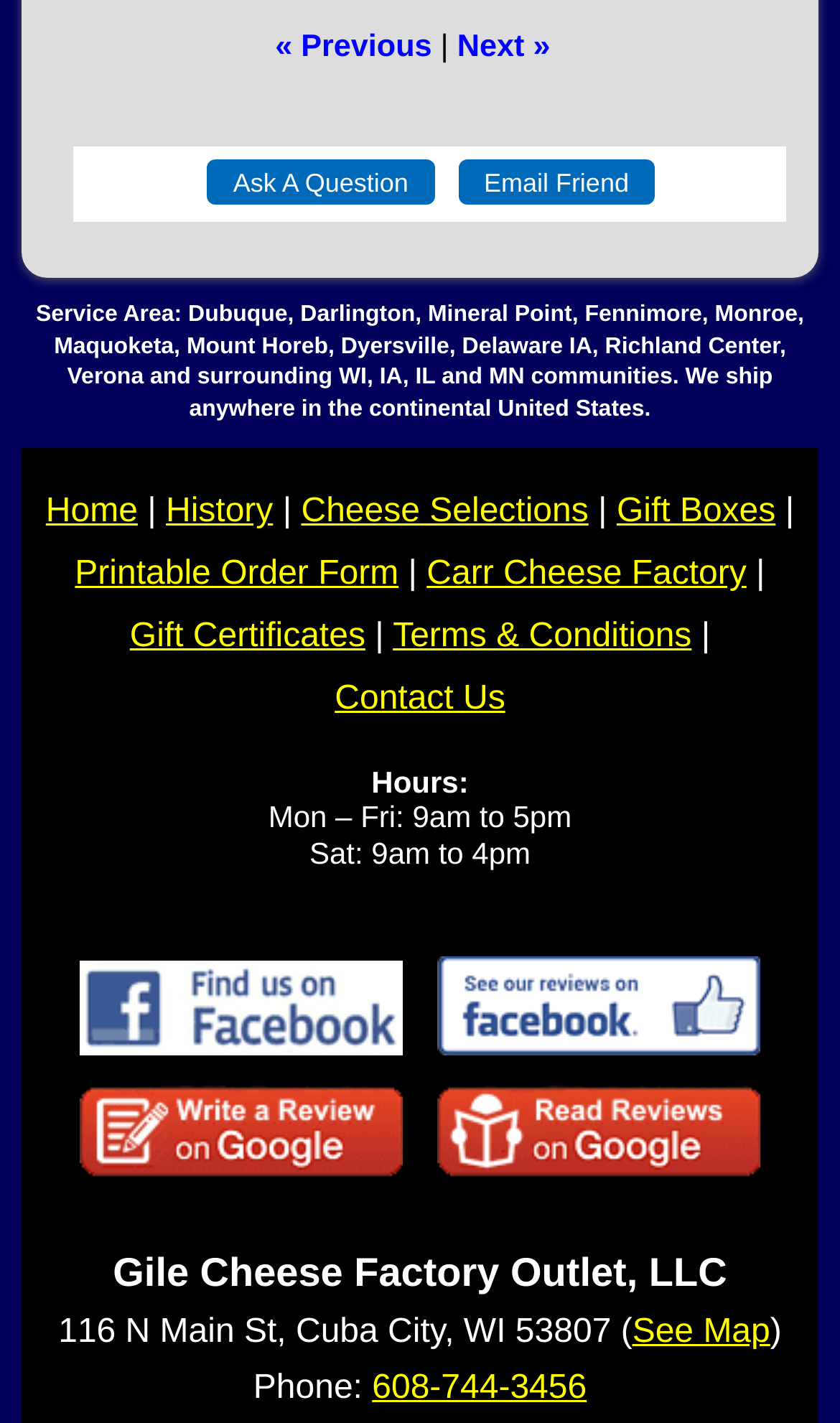Please predict the bounding box coordinates (top-left x, top-left y, bottom-right x, bottom-right y) for the UI element in the screenshot that fits the description: value="Ask A Question"

[0.247, 0.112, 0.517, 0.144]